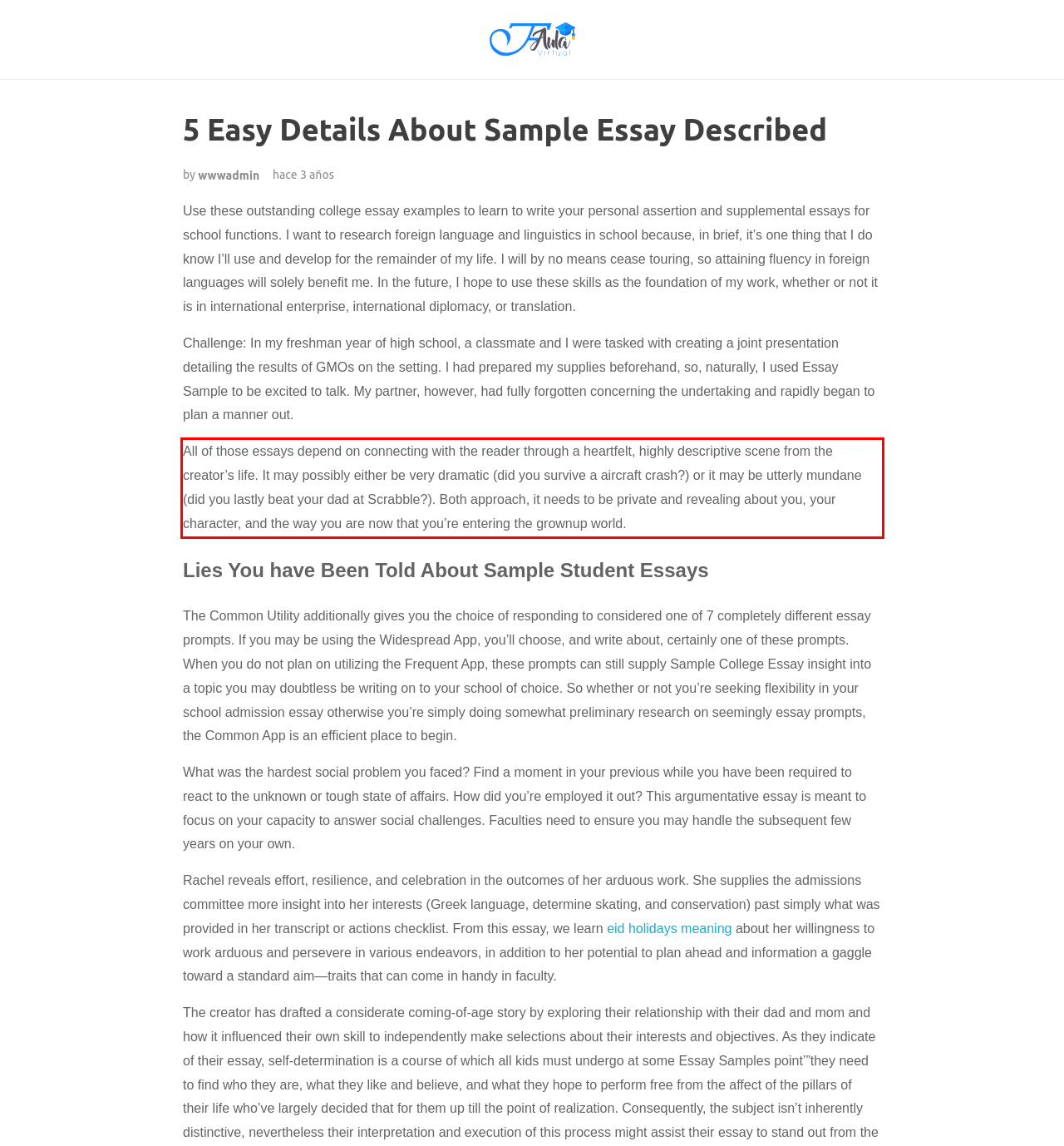Please extract the text content within the red bounding box on the webpage screenshot using OCR.

All of those essays depend on connecting with the reader through a heartfelt, highly descriptive scene from the creator’s life. It may possibly either be very dramatic (did you survive a aircraft crash?) or it may be utterly mundane (did you lastly beat your dad at Scrabble?). Both approach, it needs to be private and revealing about you, your character, and the way you are now that you’re entering the grownup world.